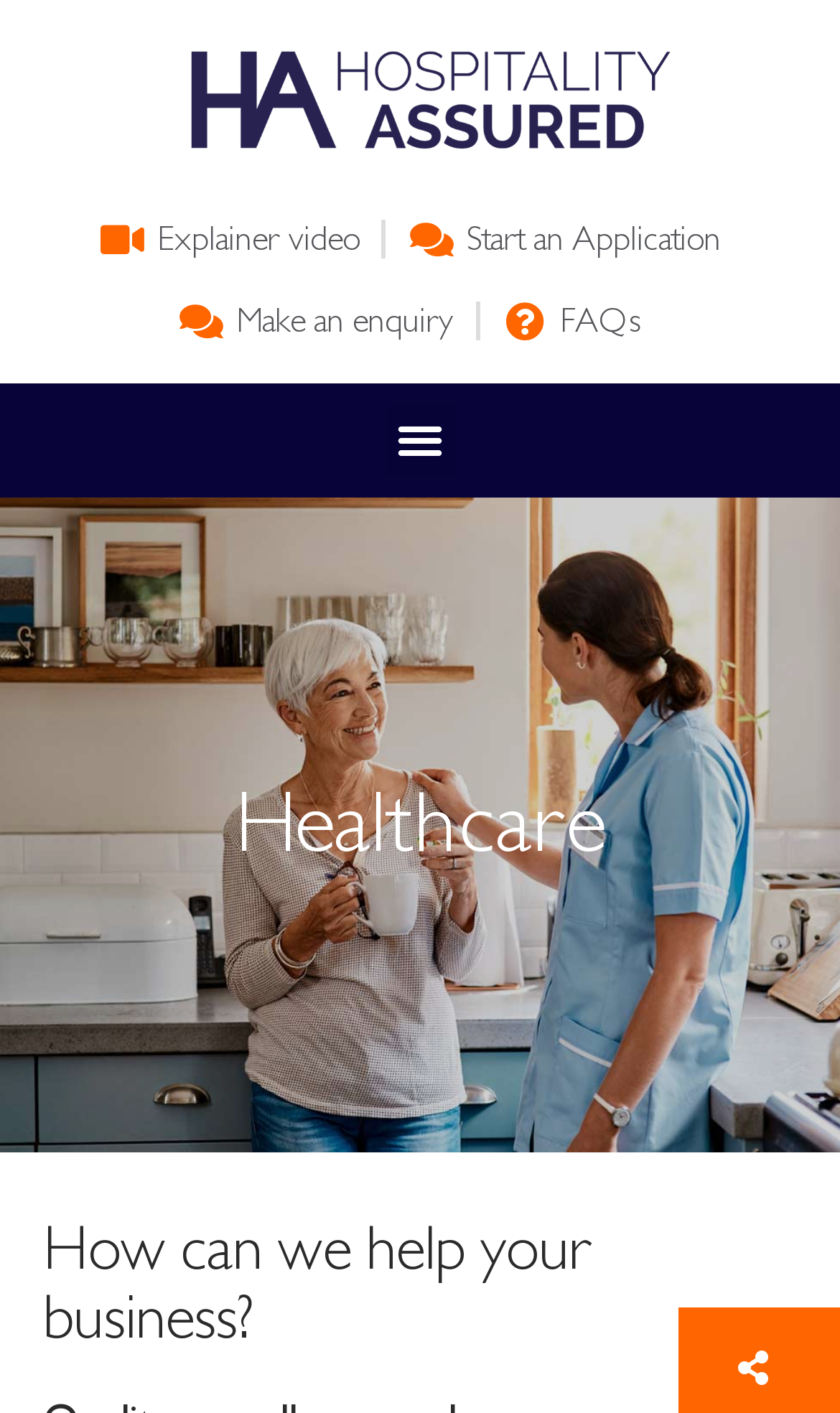Generate a comprehensive caption for the webpage you are viewing.

The webpage is focused on improving customer service for healthcare organisations. At the top, there is a prominent link that takes up most of the width of the page. Below this, there are four links aligned horizontally, including an "Explainer video" link, a "Start an Application" link, a "Make an enquiry" link, and a "FAQs" link. 

To the right of these links, there is a "Menu Toggle" button. When expanded, this menu contains two headings: "Healthcare" and "How can we help your business?", which are stacked vertically. The "Healthcare" heading is positioned near the top of the menu, while the "How can we help your business?" heading is located near the bottom.